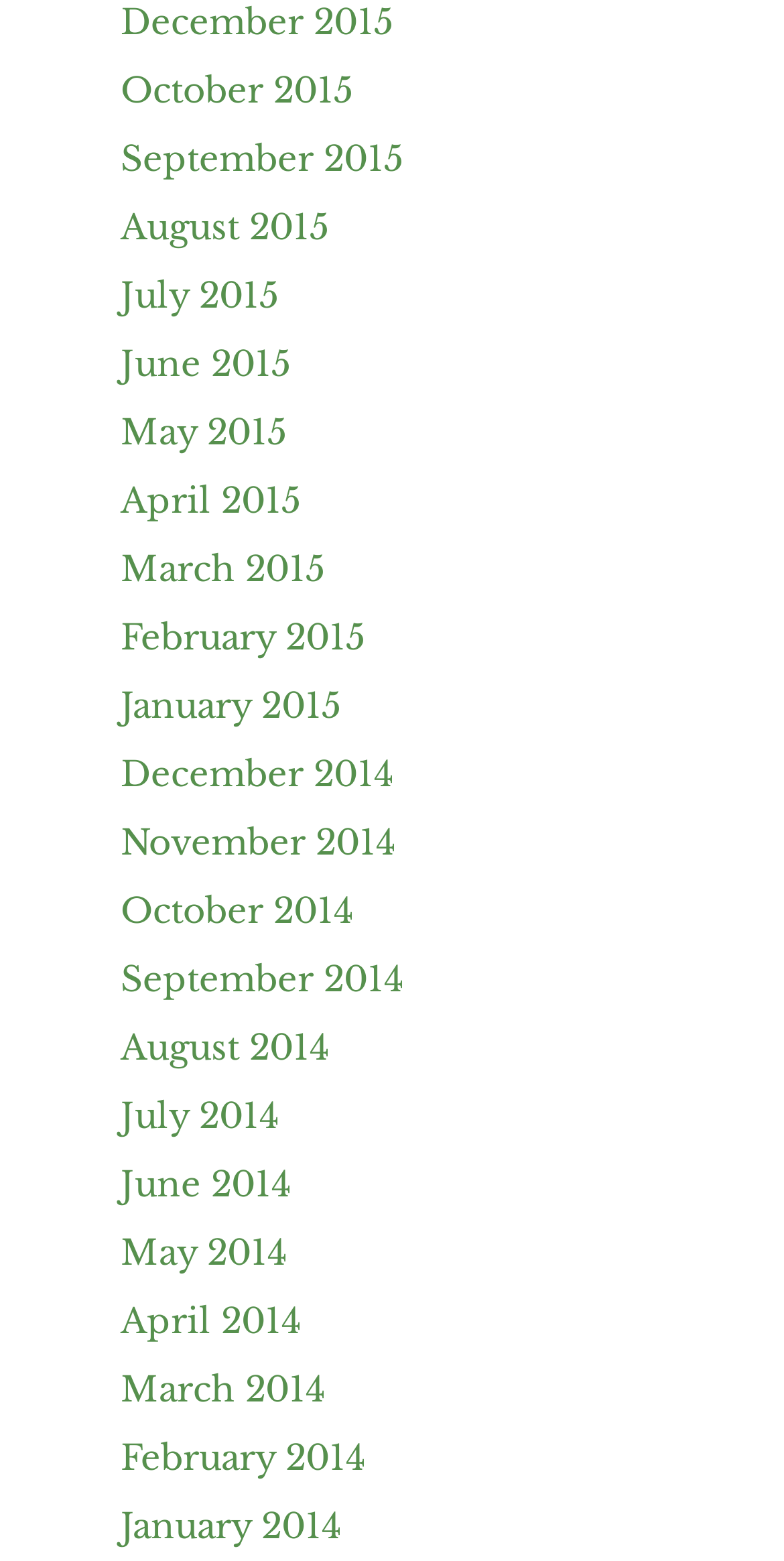Please examine the image and answer the question with a detailed explanation:
What is the position of the link 'June 2015'?

By comparing the y1 and y2 coordinates of the links, I determined that the link 'June 2015' is above the link 'July 2015'.